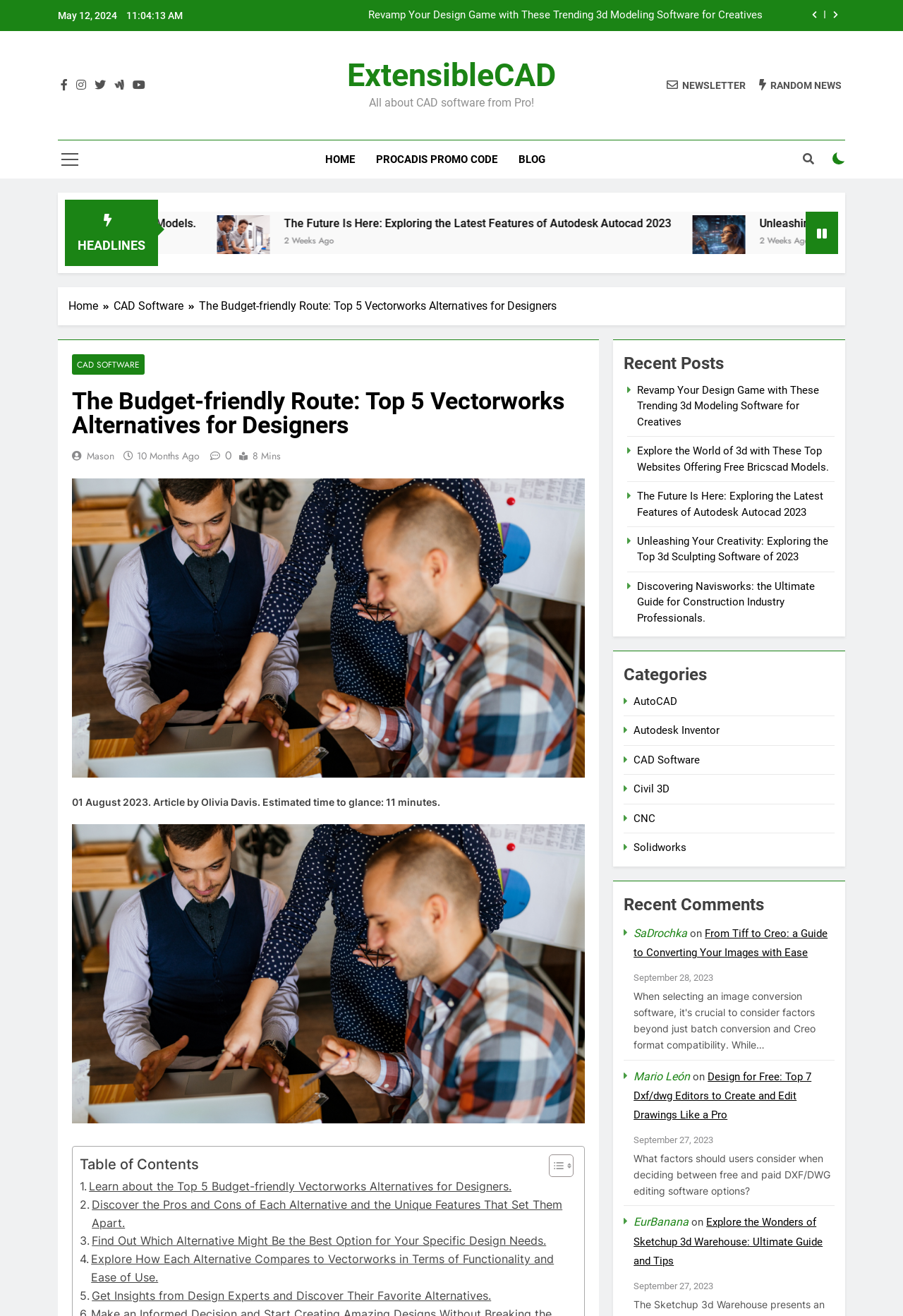Please provide a brief answer to the question using only one word or phrase: 
What is the category of the article 'Unleashing Your Creativity: Exploring the Top 3d Sculpting Software of 2023'?

CAD Software